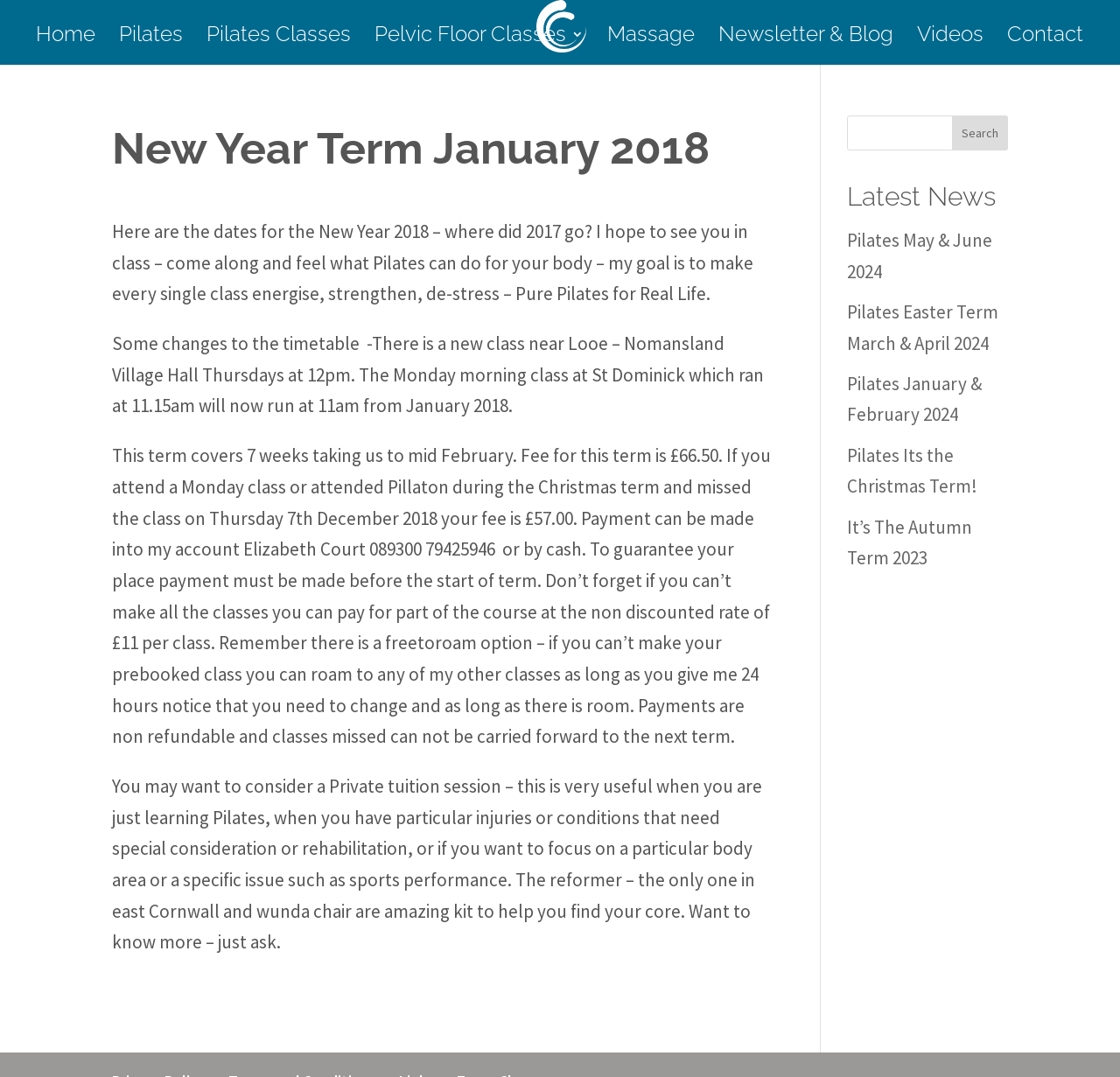What is the name of the Pilates instructor?
Look at the image and respond with a one-word or short-phrase answer.

Liz Court